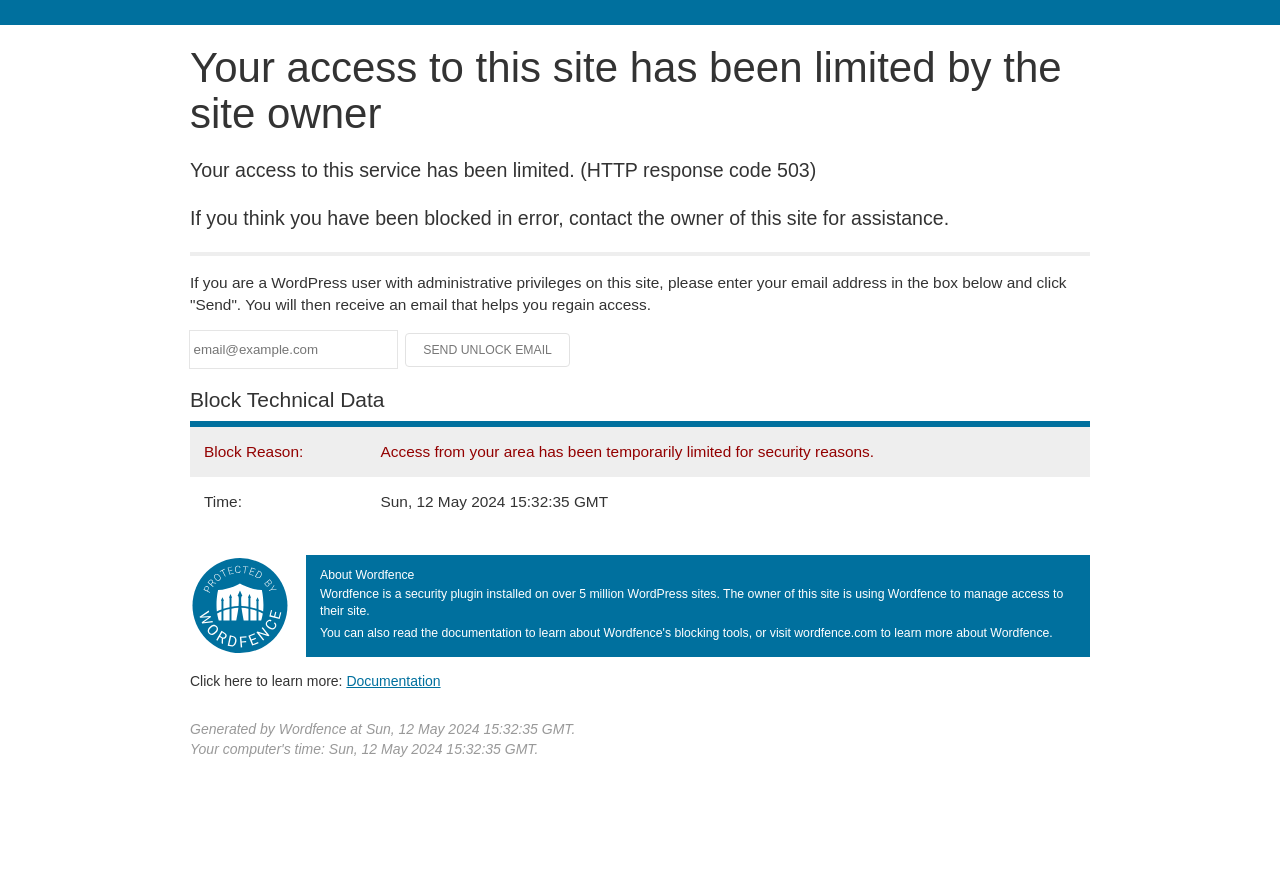Based on the element description, predict the bounding box coordinates (top-left x, top-left y, bottom-right x, bottom-right y) for the UI element in the screenshot: alt="Fabiano Sei"

None